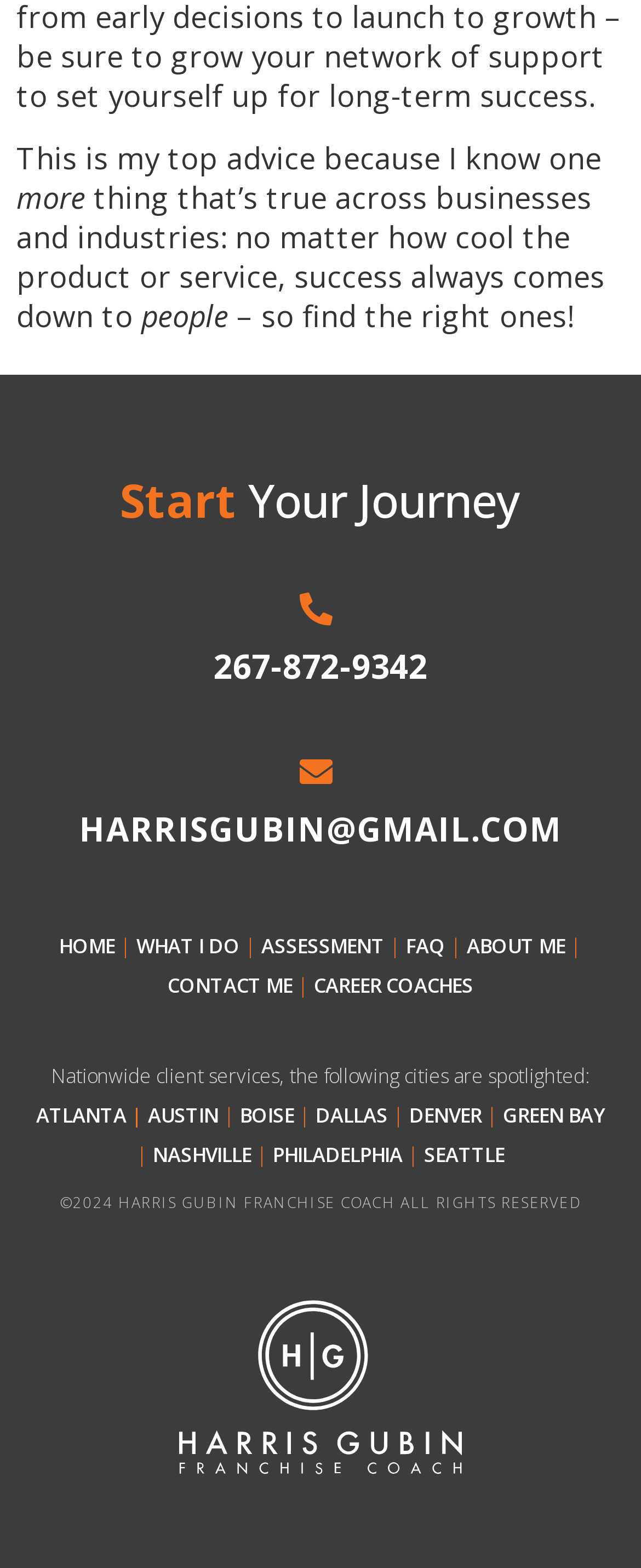Please provide a brief answer to the question using only one word or phrase: 
What is the copyright year?

2024